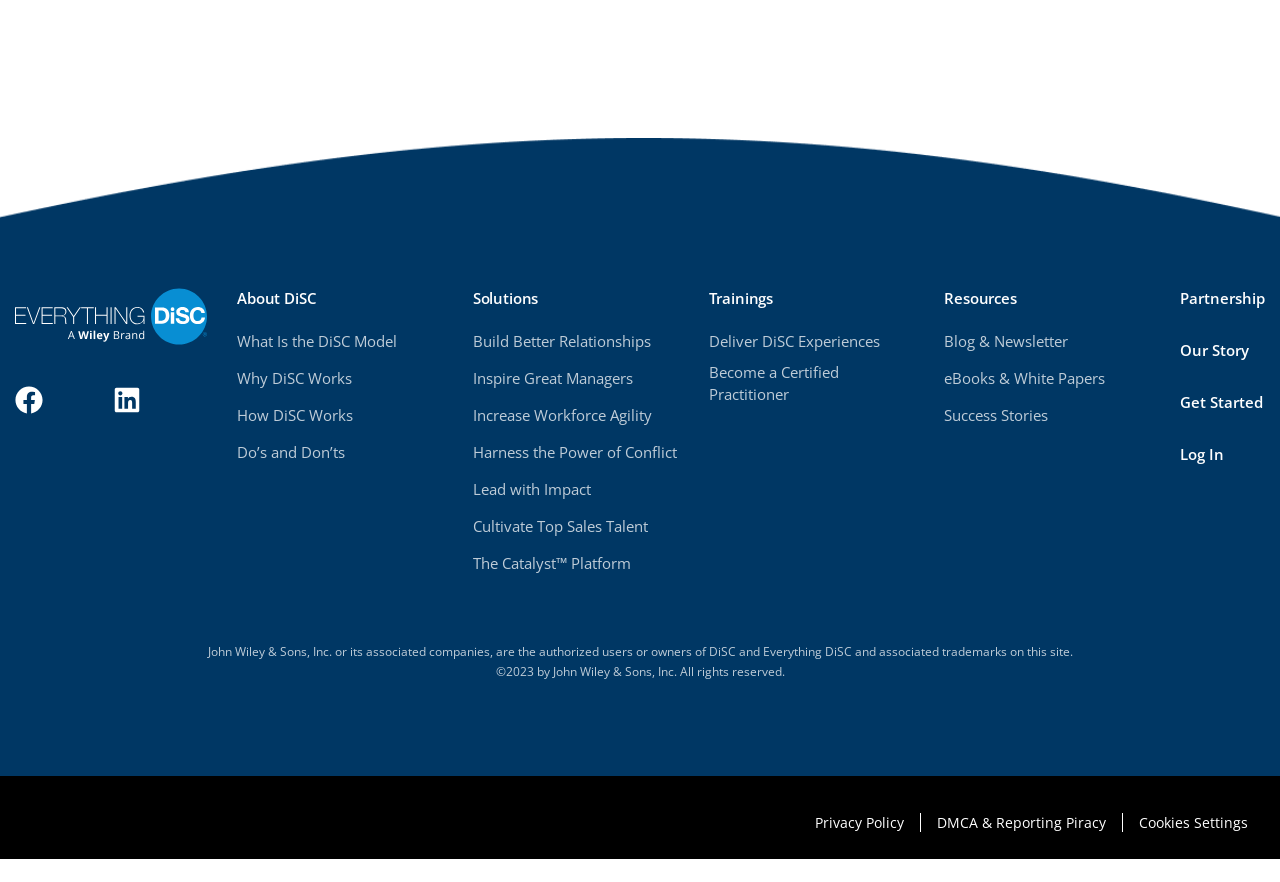What is the main topic of the webpage?
Can you offer a detailed and complete answer to this question?

The main topic of the webpage can be inferred from the headings 'About DiSC', 'What Is the DiSC Model', 'Why DiSC Works', and 'How DiSC Works' which are located at the top center of the webpage.